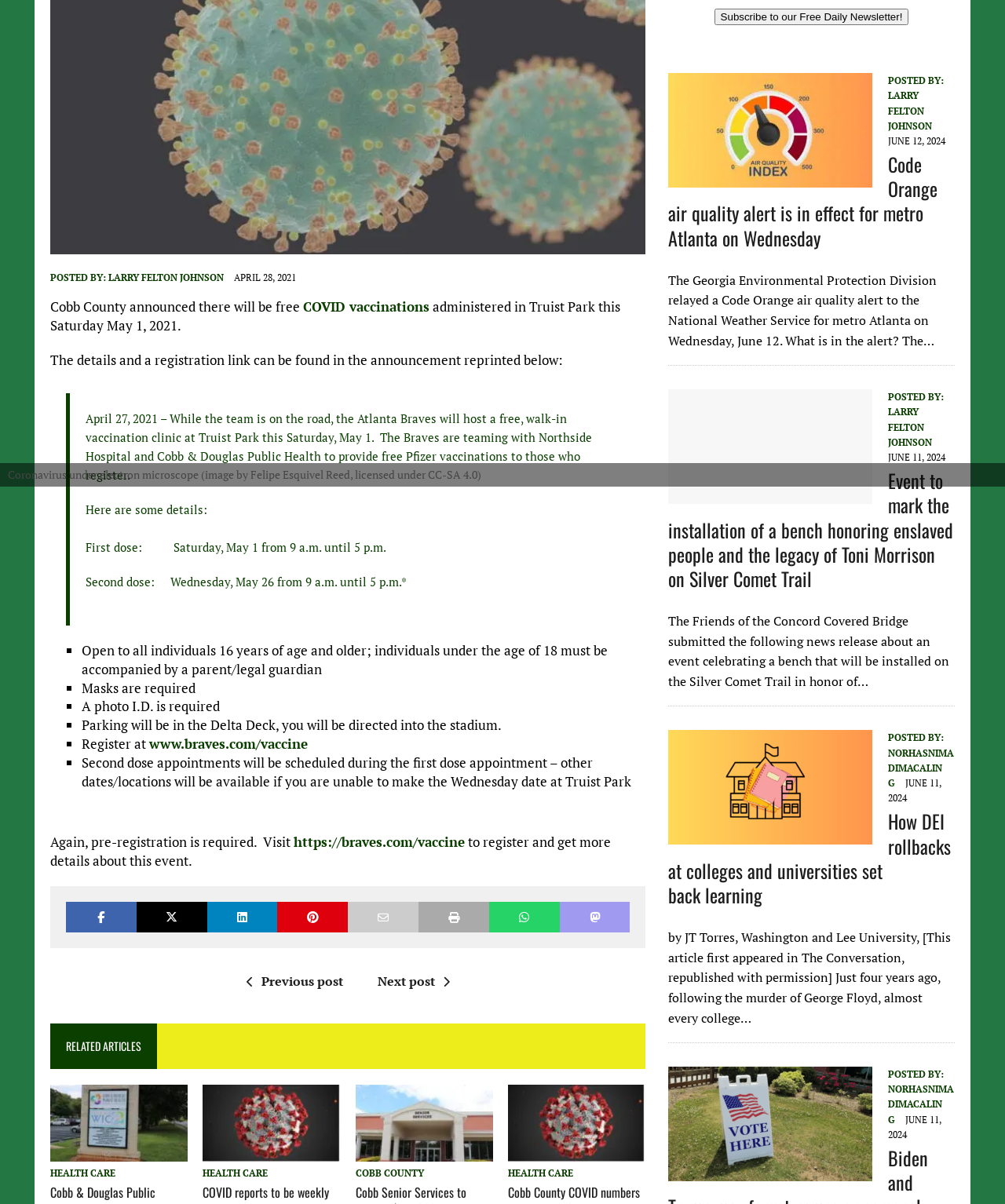Using the provided description: "Larry Felton Johnson", find the bounding box coordinates of the corresponding UI element. The output should be four float numbers between 0 and 1, in the format [left, top, right, bottom].

[0.884, 0.337, 0.927, 0.372]